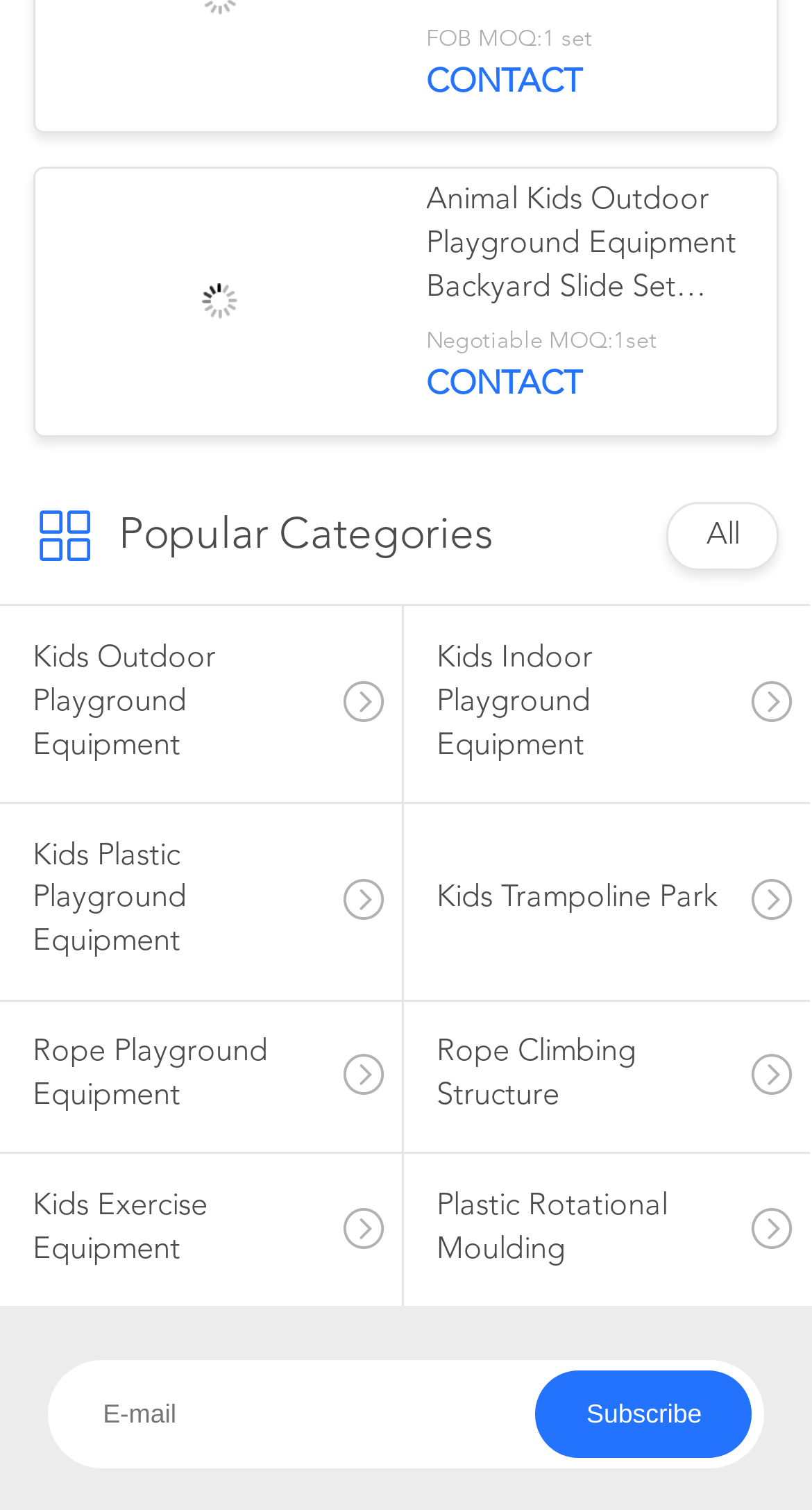Please determine the bounding box coordinates of the element's region to click for the following instruction: "View Animal Kids Outdoor Playground Equipment Backyard Slide Set Customized Design".

[0.525, 0.12, 0.917, 0.206]